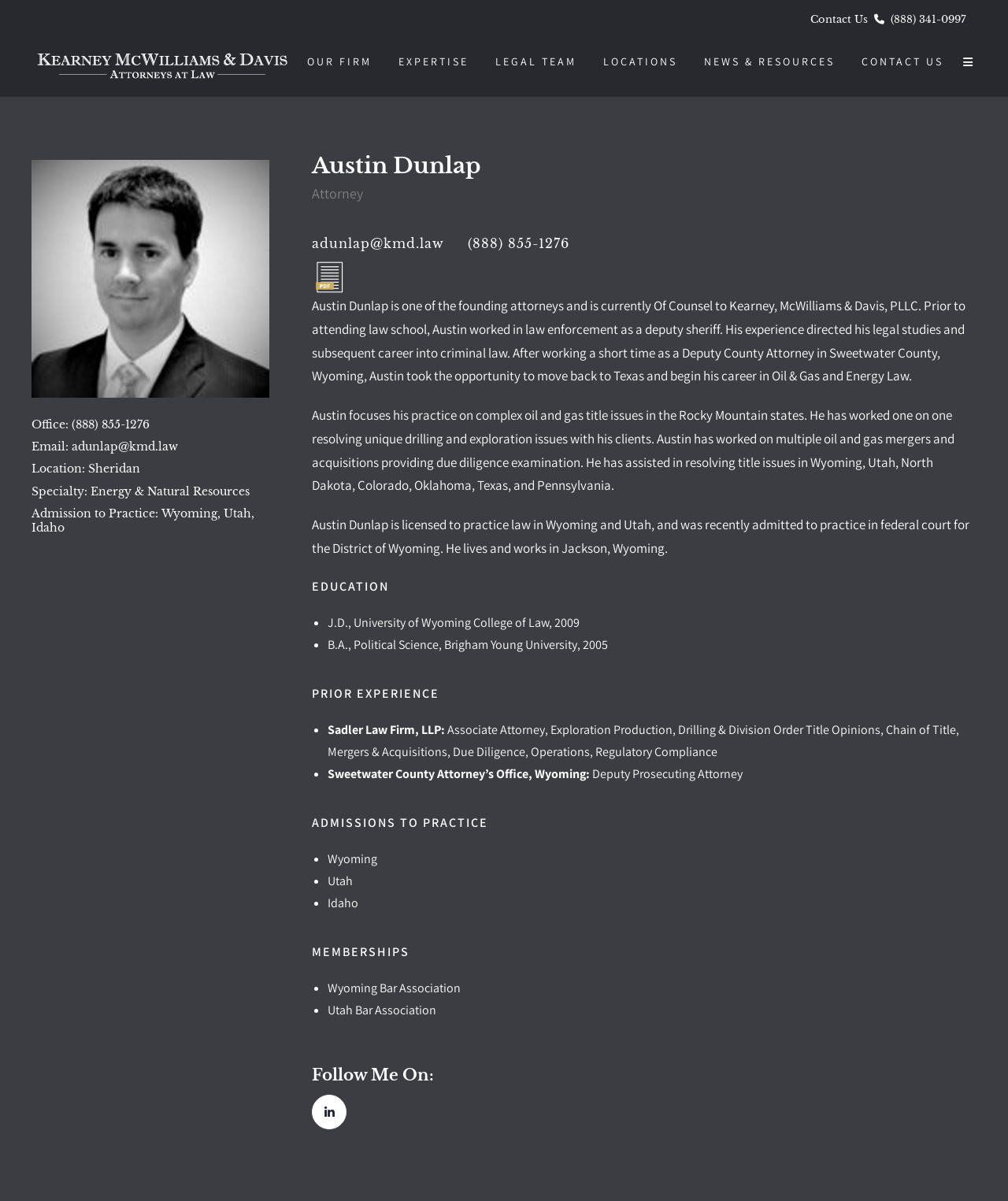Please predict the bounding box coordinates of the element's region where a click is necessary to complete the following instruction: "Click the 'Generate PDF' link". The coordinates should be represented by four float numbers between 0 and 1, i.e., [left, top, right, bottom].

[0.309, 0.216, 0.345, 0.245]